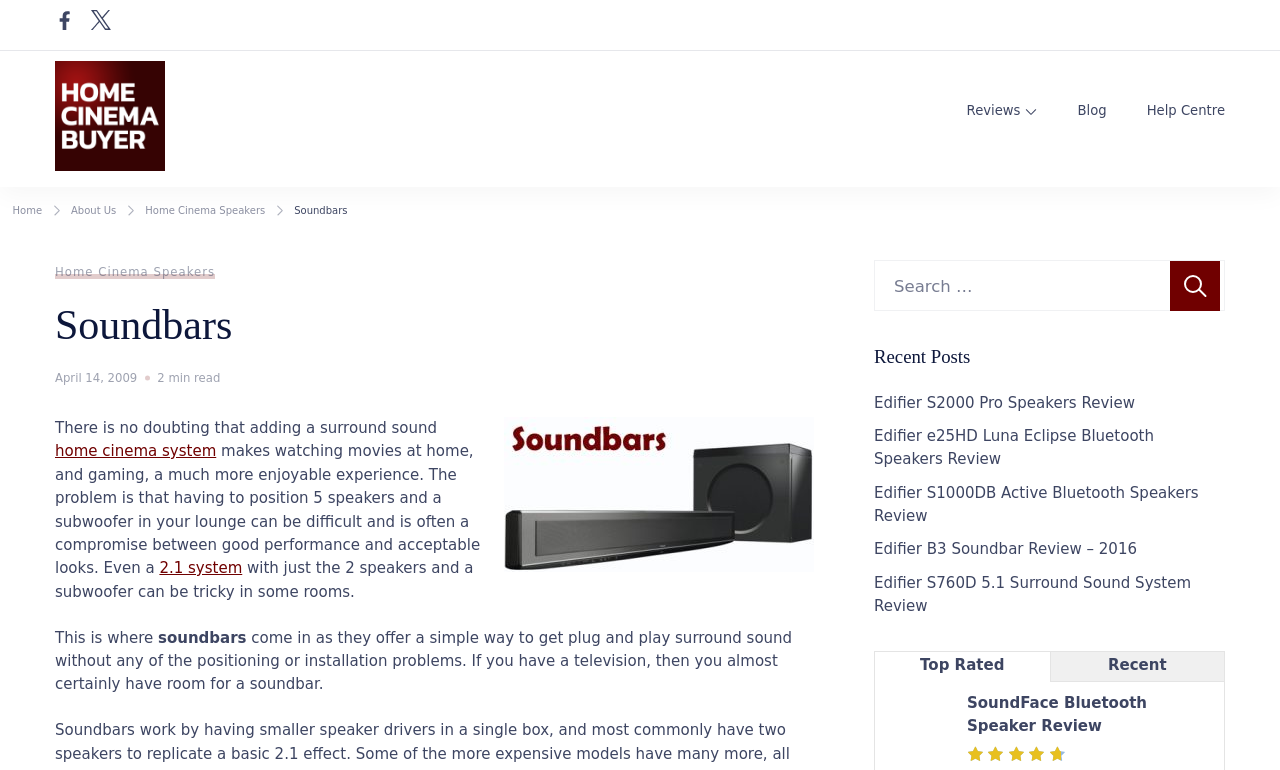Give a one-word or one-phrase response to the question:
What is the name of the website?

Home Cinema Buyer